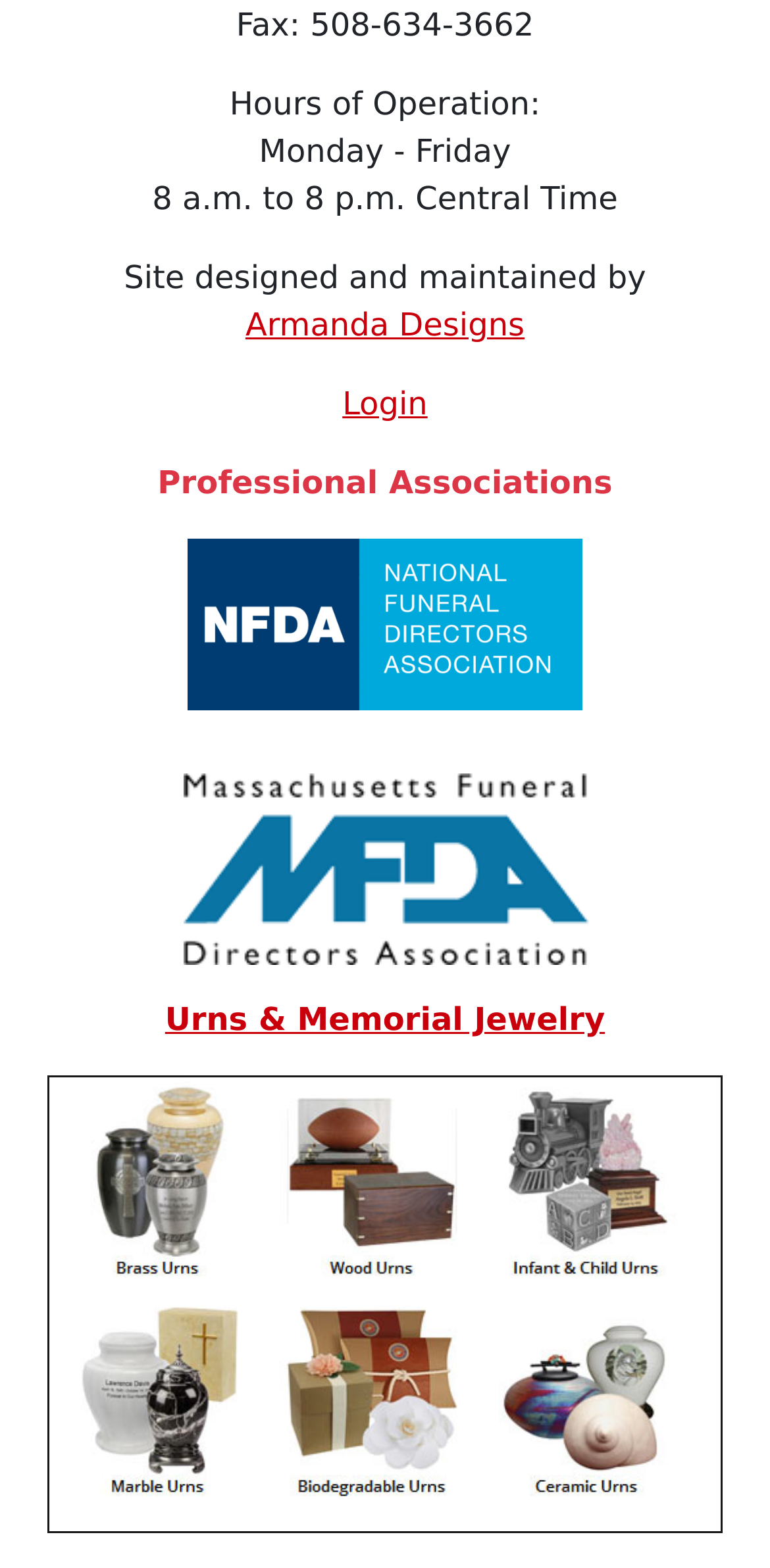Determine the bounding box of the UI component based on this description: "Armanda Designs". The bounding box coordinates should be four float values between 0 and 1, i.e., [left, top, right, bottom].

[0.319, 0.195, 0.681, 0.219]